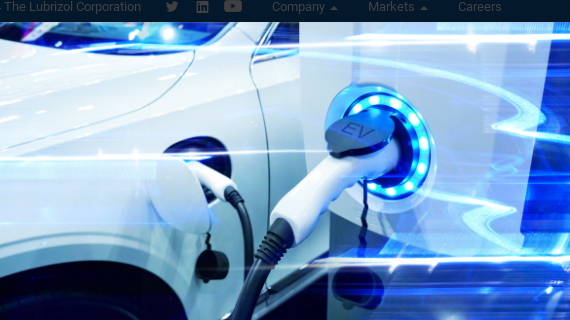What is Lubrizol's commitment?
Using the image provided, answer with just one word or phrase.

Driving forward the future of sustainable transportation